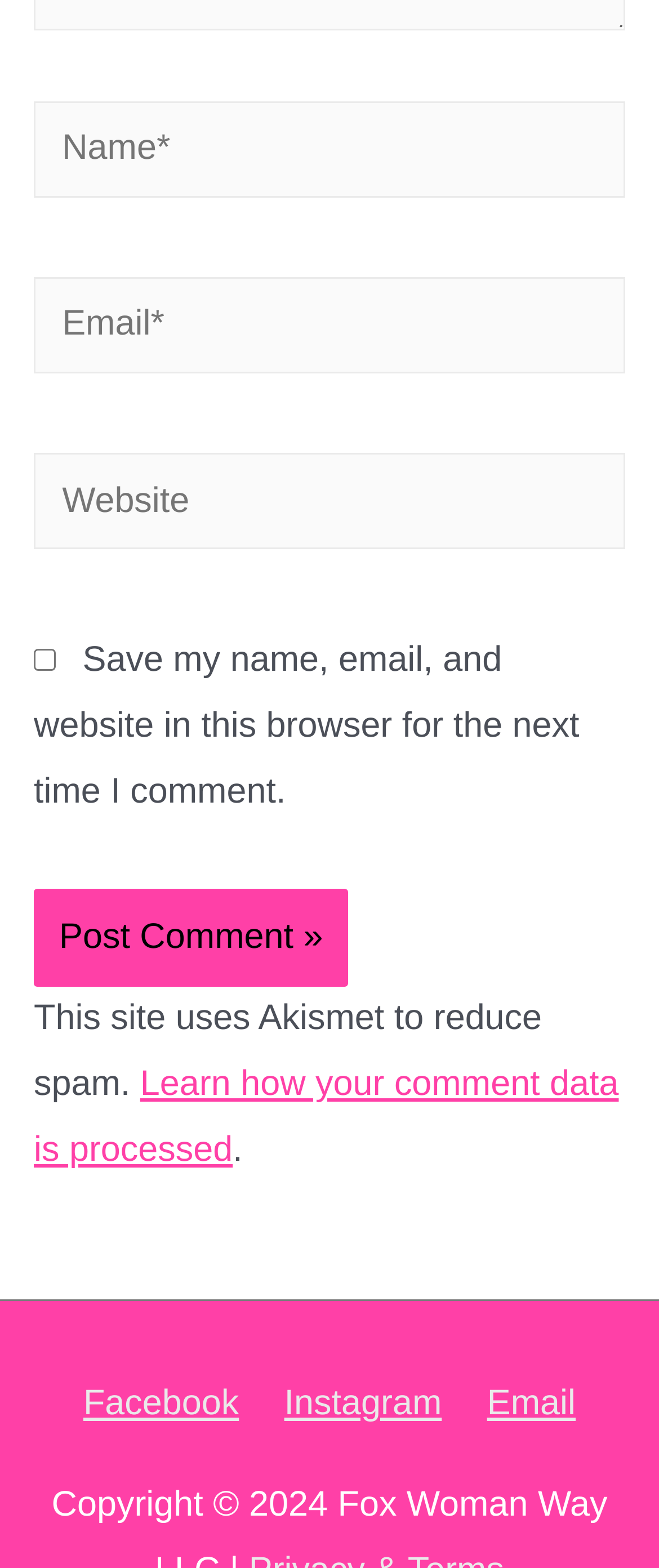Give a concise answer using only one word or phrase for this question:
Is the website field required?

Yes